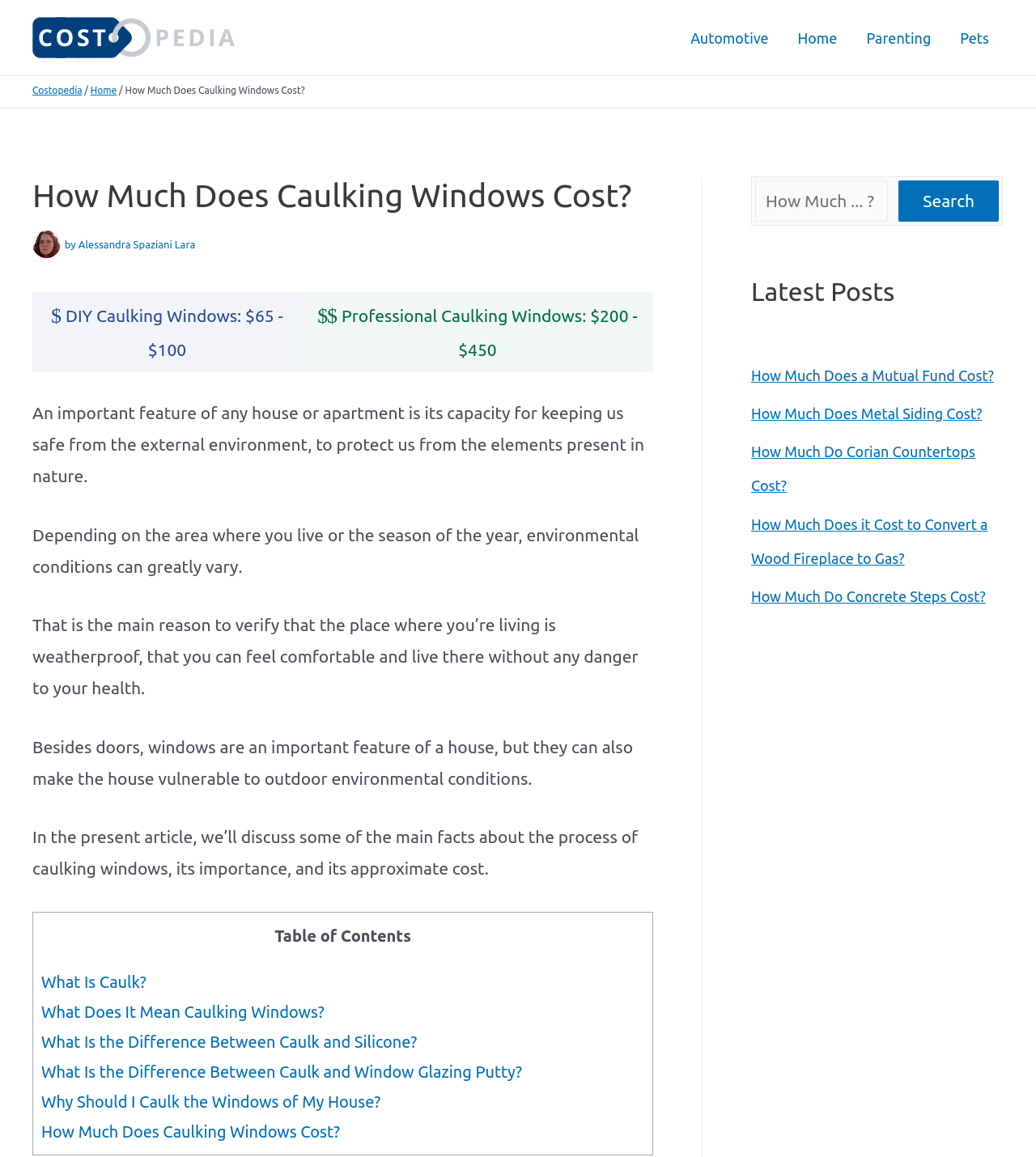What is the purpose of caulking windows?
Based on the image, give a concise answer in the form of a single word or short phrase.

To protect from environmental conditions